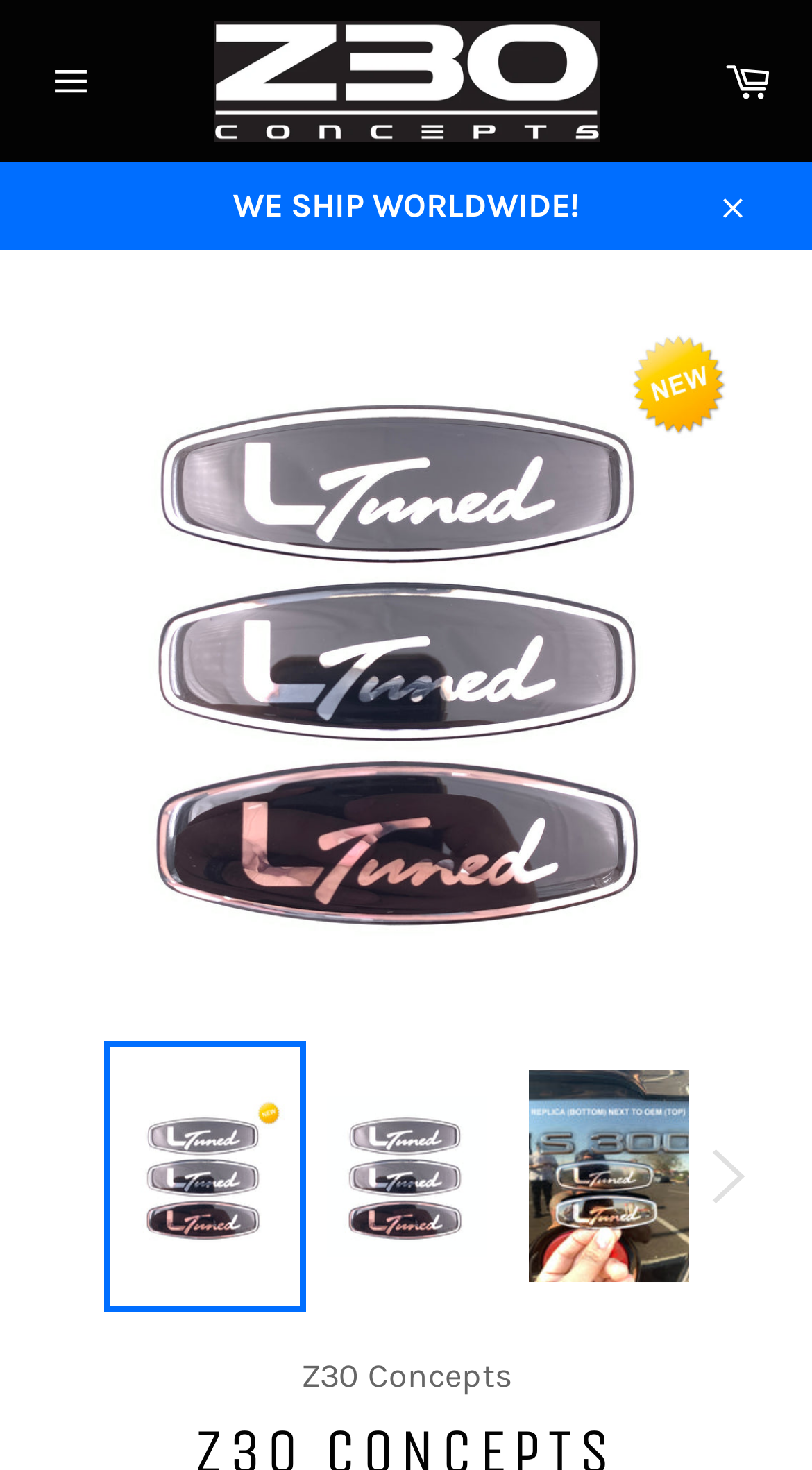What is the purpose of the button at the top-right corner?
Please answer using one word or phrase, based on the screenshot.

Close